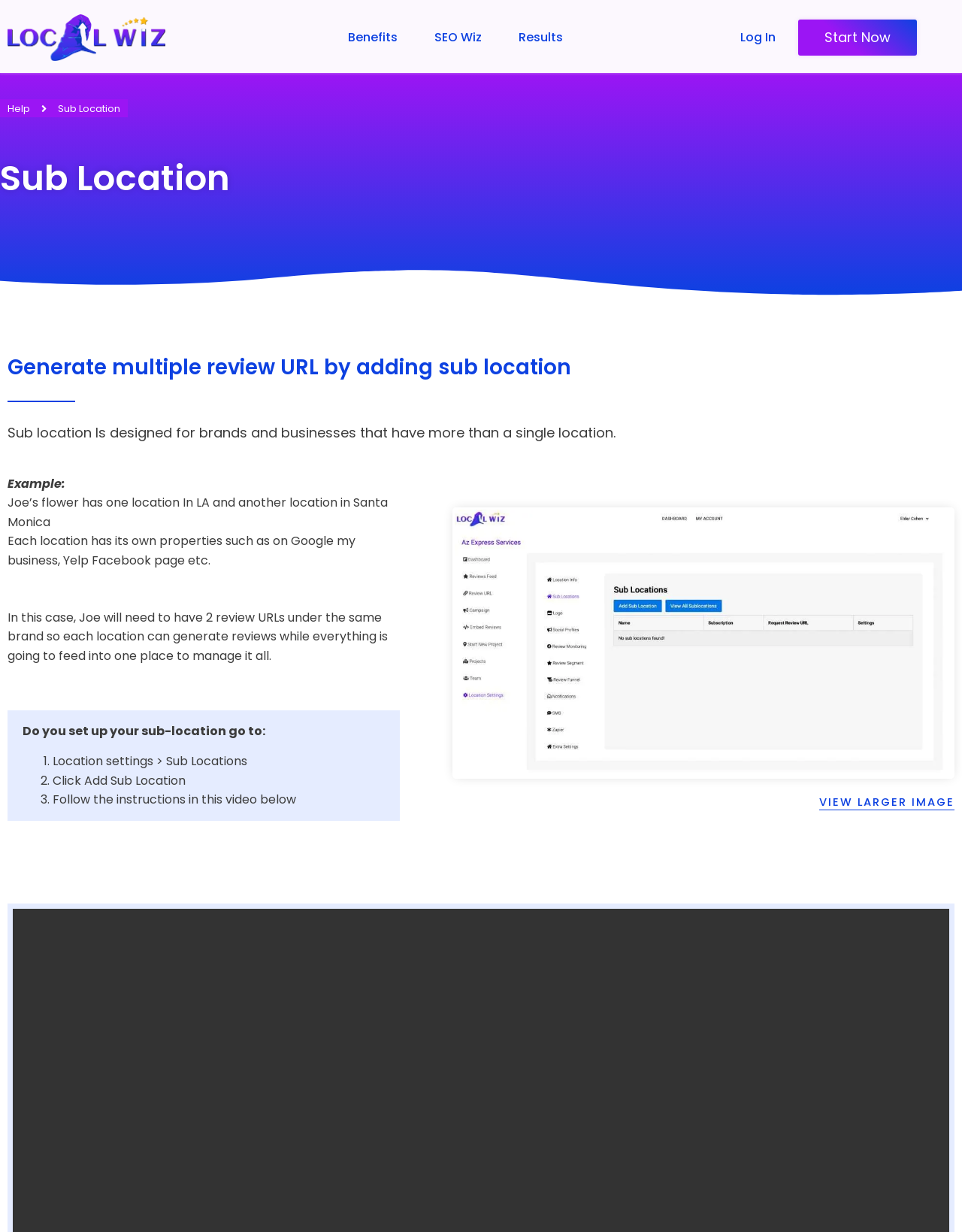Determine the bounding box coordinates for the HTML element described here: "Results".

[0.533, 0.017, 0.59, 0.044]